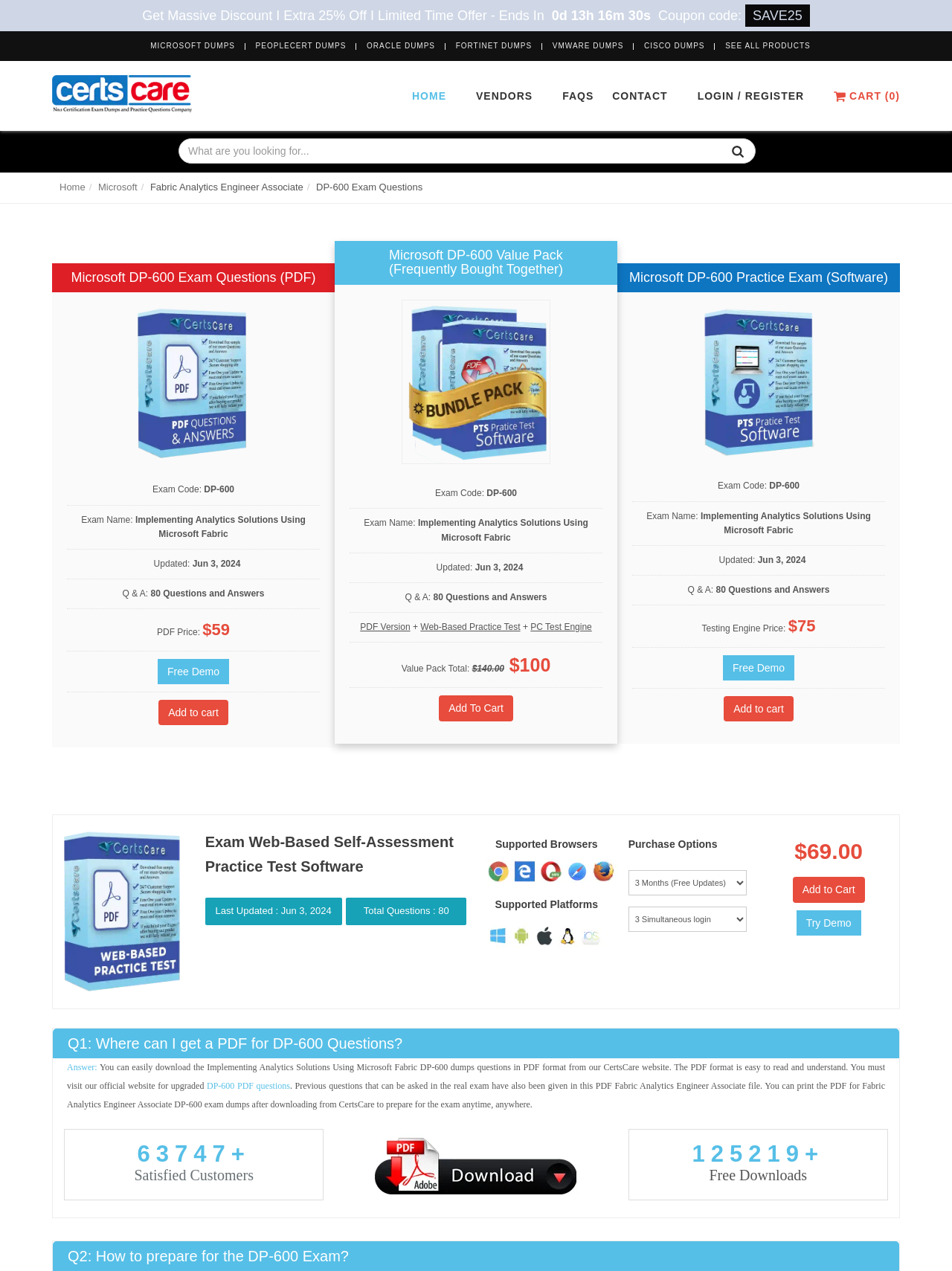What is the price of the PDF version of the Microsoft DP-600 exam?
Using the details from the image, give an elaborate explanation to answer the question.

The price of the PDF version is mentioned in the product details section, which states 'PDF Price: $59'.